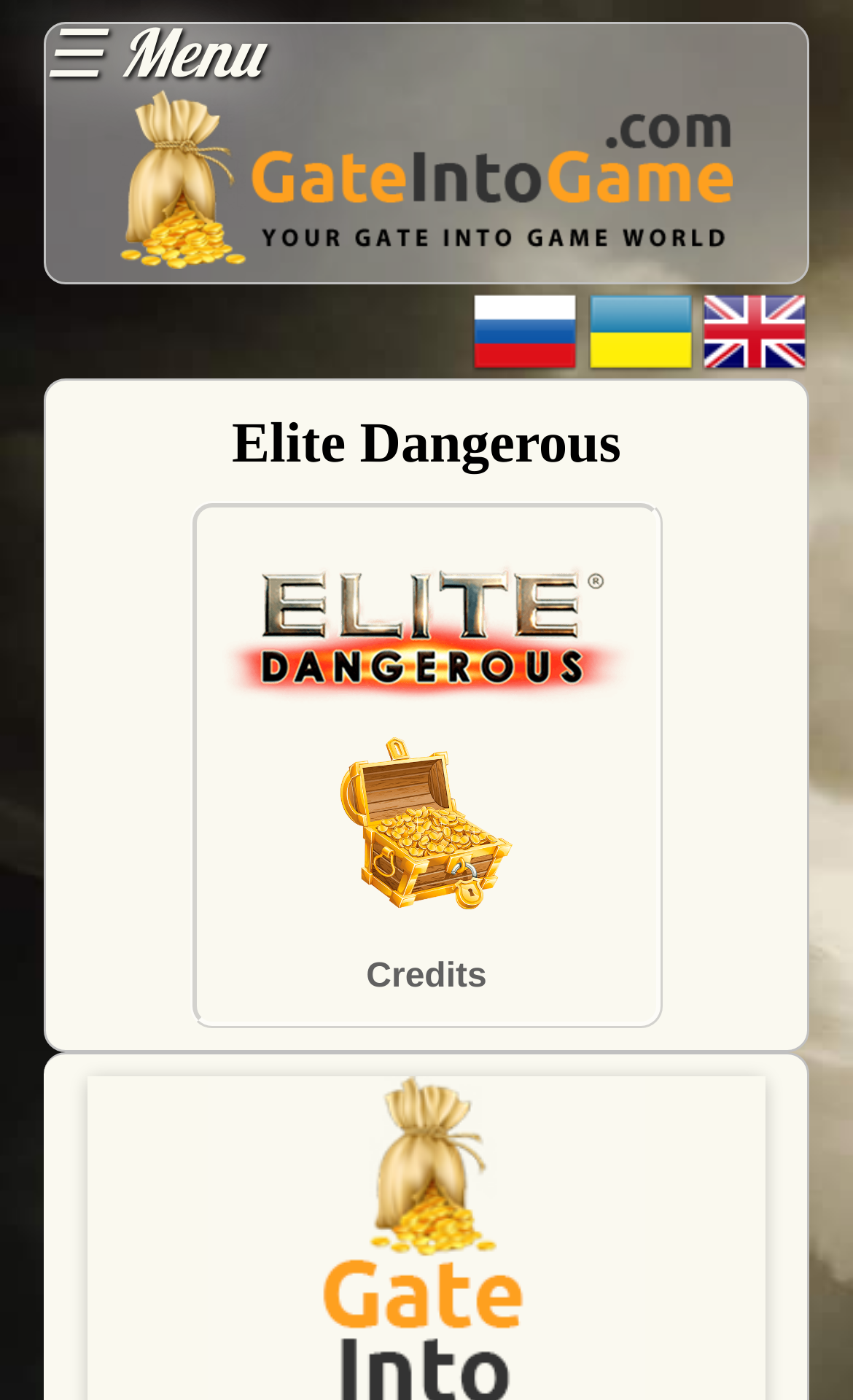Please reply with a single word or brief phrase to the question: 
What is the game being referred to?

Elite Dangerous